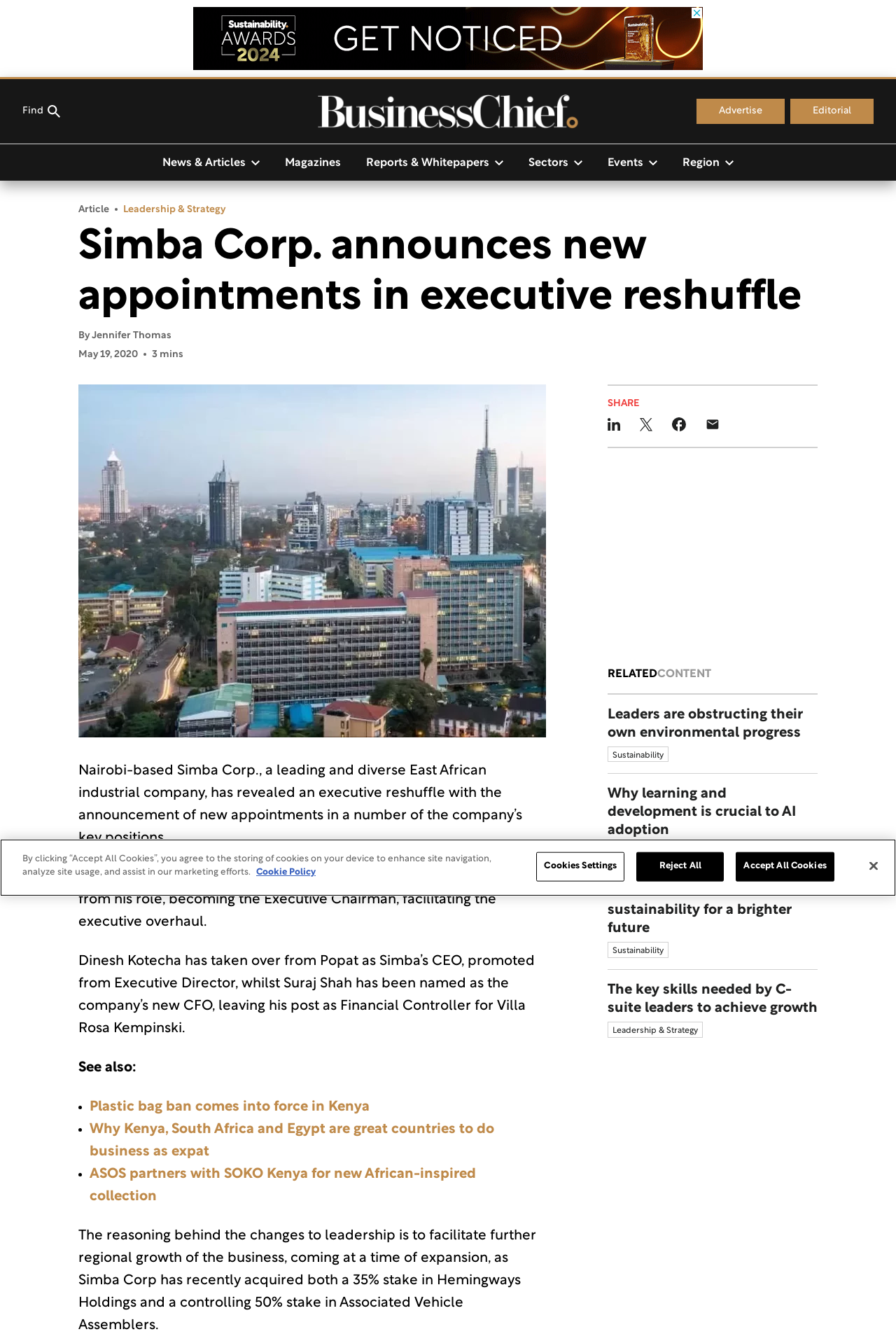Create a detailed summary of all the visual and textual information on the webpage.

The webpage is about Simba Corp., a leading East African industrial company, announcing new appointments in an executive reshuffle. At the top, there is an advertisement iframe taking up about 60% of the width and 5% of the height of the page. Below the advertisement, there are several links and buttons, including a search button, links to "Advertise" and "Editorial", and buttons to navigate to different sections of the website, such as "News & Articles", "Magazines", "Reports & Whitepapers", "Sectors", "Events", and "Region".

The main article is divided into several sections. The title "Simba Corp. announces new appointments in executive reshuffle" is displayed prominently at the top, followed by the author's name, "Jennifer Thomas", and the date "May 19, 2020". The article then describes the executive reshuffle, including the appointment of a new CEO and CFO.

Below the article, there are several related links, including "Plastic bag ban comes into force in Kenya", "Why Kenya, South Africa and Egypt are great countries to do business as expat", and "ASOS partners with SOKO Kenya for new African-inspired collection". There are also social media sharing buttons, including LinkedIn, Twitter, Facebook, and email.

On the right side of the page, there are several links to related content, including articles on sustainability, technology, and leadership. At the bottom of the page, there is a cookie banner with buttons to accept or reject cookies, as well as a link to more information about privacy.